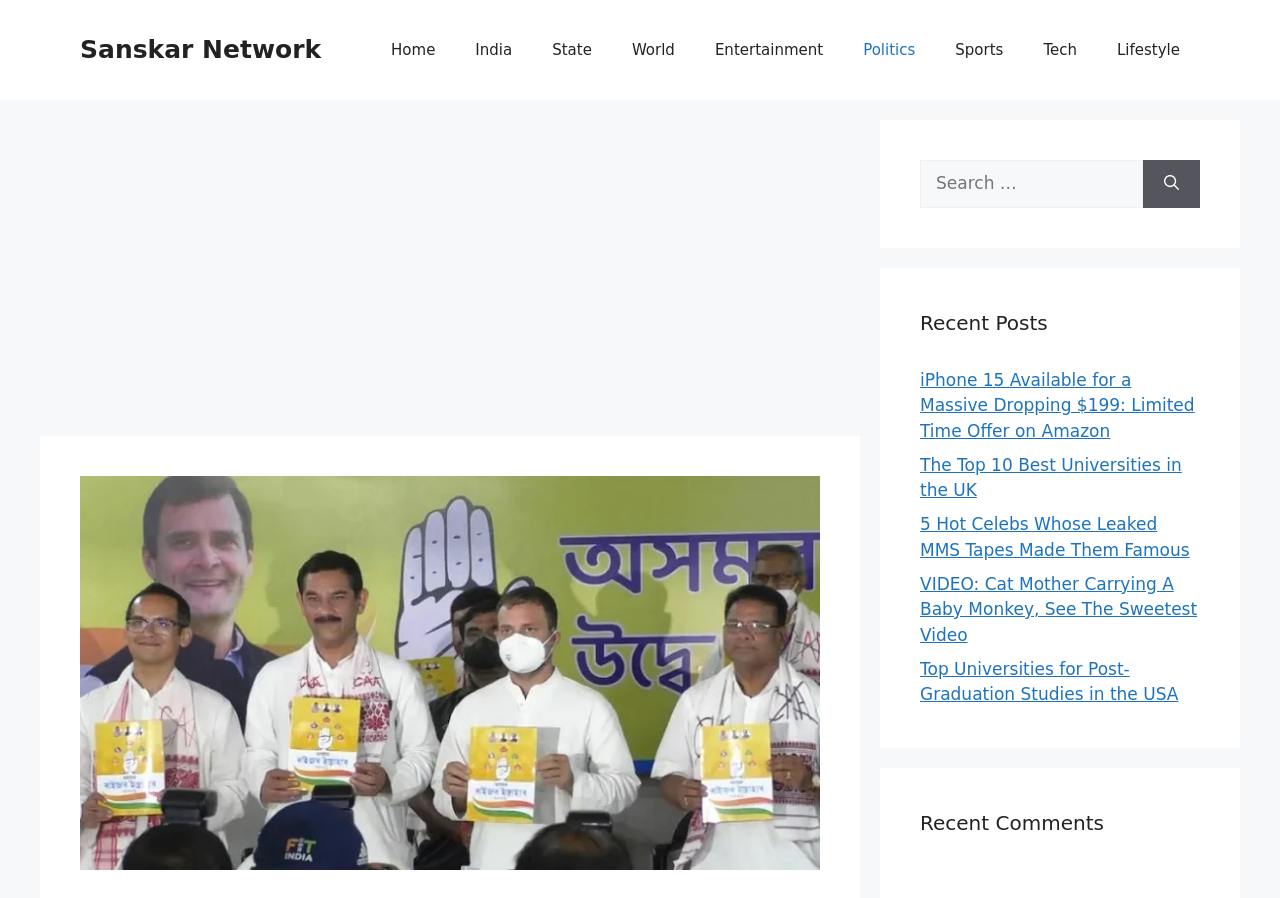Articulate a complete and detailed caption of the webpage elements.

The webpage appears to be a news article page, with a prominent banner at the top displaying the site's name, "Sanskar Network". Below the banner, there is a primary navigation menu with 10 links, including "Home", "India", "State", "World", "Entertainment", "Politics", "Sports", "Tech", and "Lifestyle". 

On the left side of the page, there is a large image with a caption "Rahul Gandhi releases manifesto for Assam election, Congress promises these are 5 issues". This image takes up most of the left side of the page, from the top to the bottom.

On the right side of the page, there is a search bar with a label "Search for:" and a search button. Below the search bar, there are two sections: "Recent Posts" and "Recent Comments". The "Recent Posts" section lists 5 news article links with titles, such as "iPhone 15 Available for a Massive Dropping $199: Limited Time Offer on Amazon" and "VIDEO: Cat Mother Carrying A Baby Monkey, See The Sweetest Video". The "Recent Comments" section is located at the bottom of the right side of the page.

There is also an advertisement iframe embedded on the page, taking up a significant amount of space on the left side of the page, below the navigation menu.